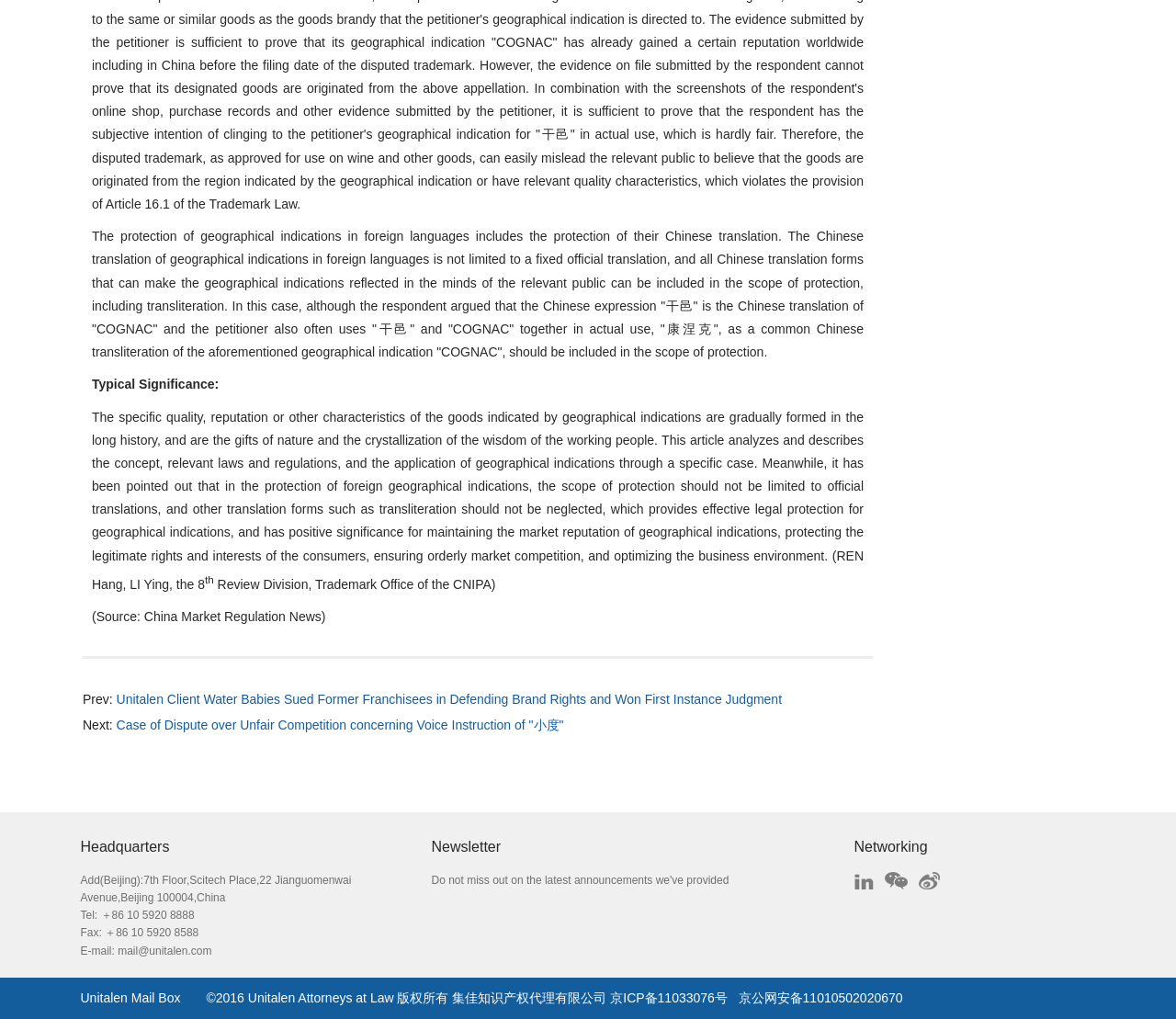Respond with a single word or phrase for the following question: 
How many links are there in the 'Newsletter' section?

3